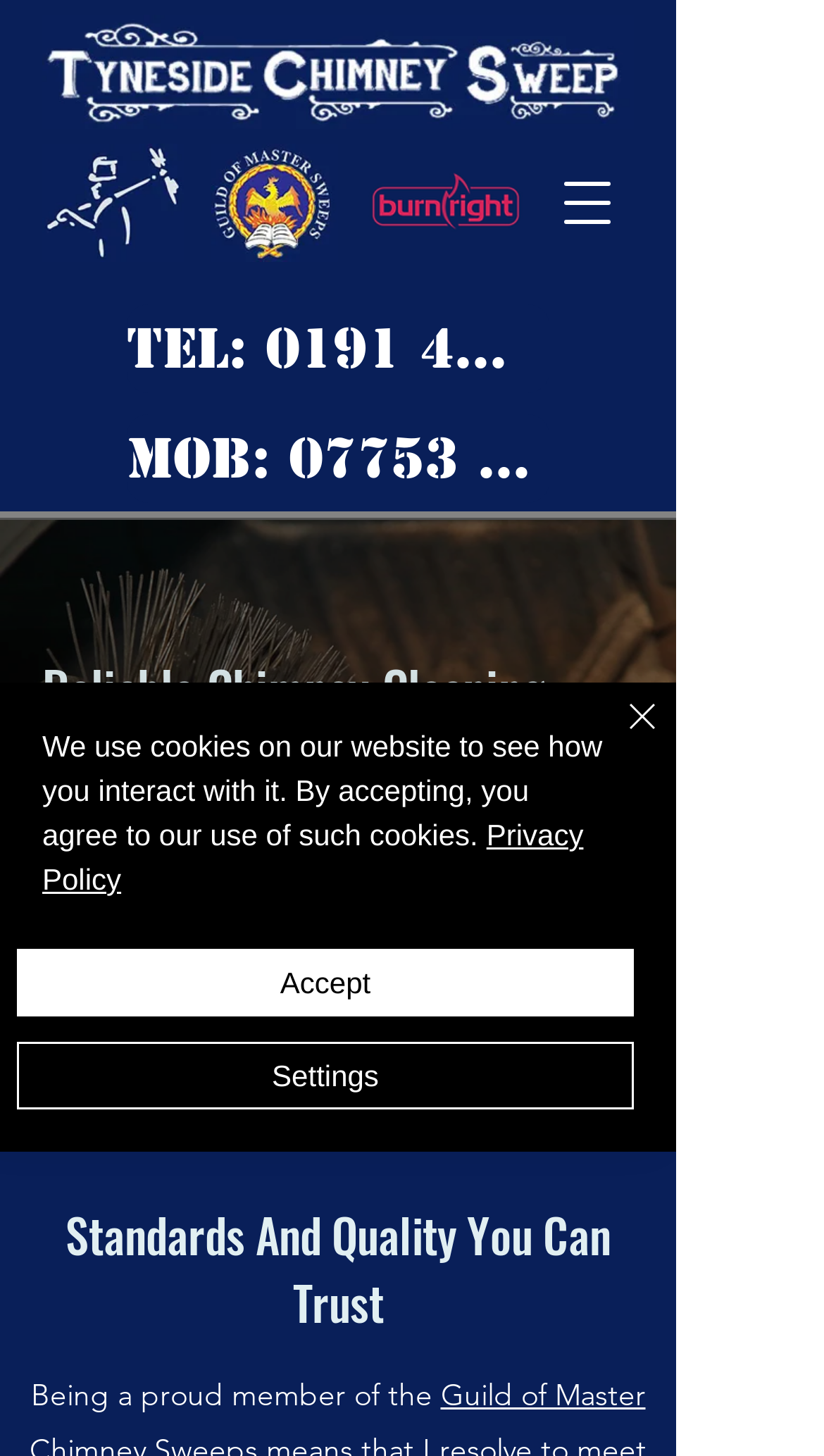Locate the bounding box coordinates of the area to click to fulfill this instruction: "Open the navigation menu". The bounding box should be presented as four float numbers between 0 and 1, in the order [left, top, right, bottom].

[0.649, 0.103, 0.777, 0.176]